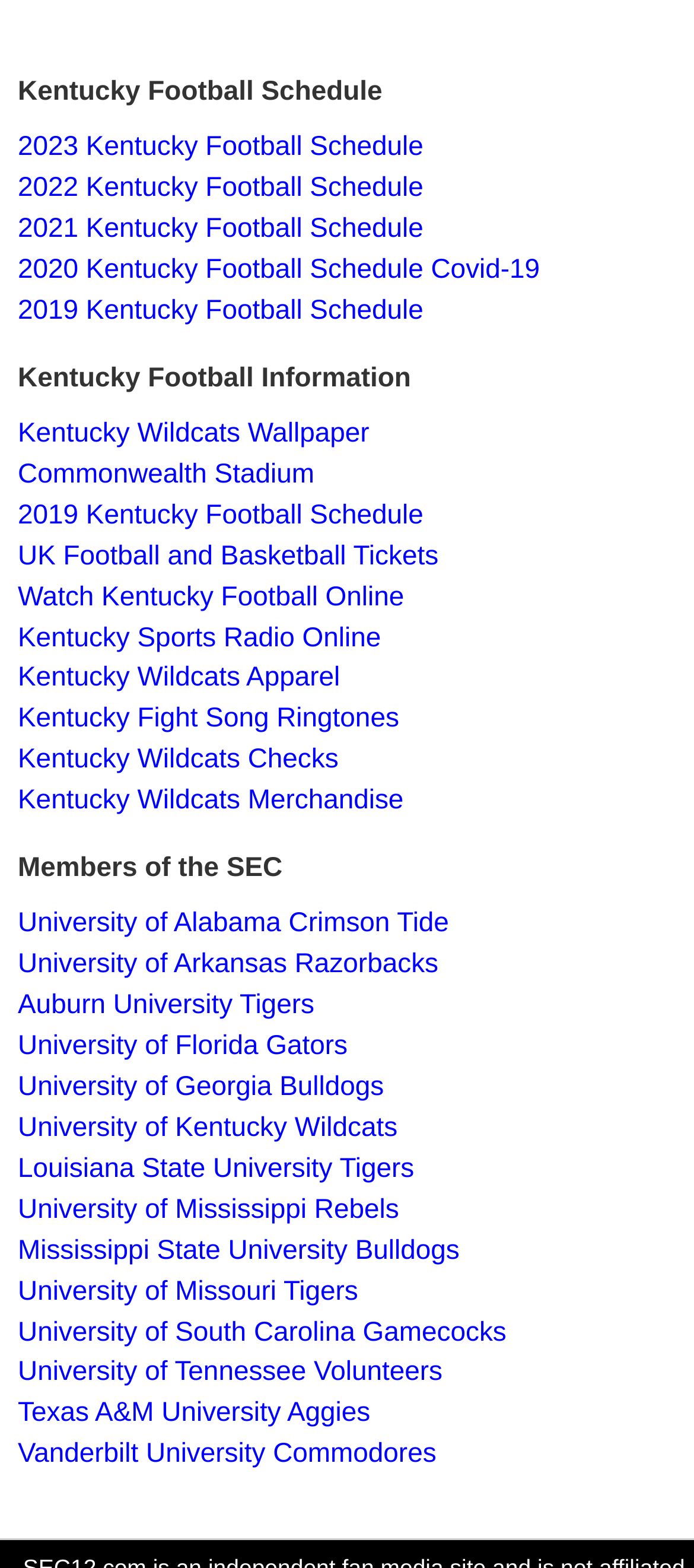Find the bounding box coordinates of the element to click in order to complete this instruction: "Visit University of Alabama Crimson Tide". The bounding box coordinates must be four float numbers between 0 and 1, denoted as [left, top, right, bottom].

[0.026, 0.579, 0.647, 0.599]